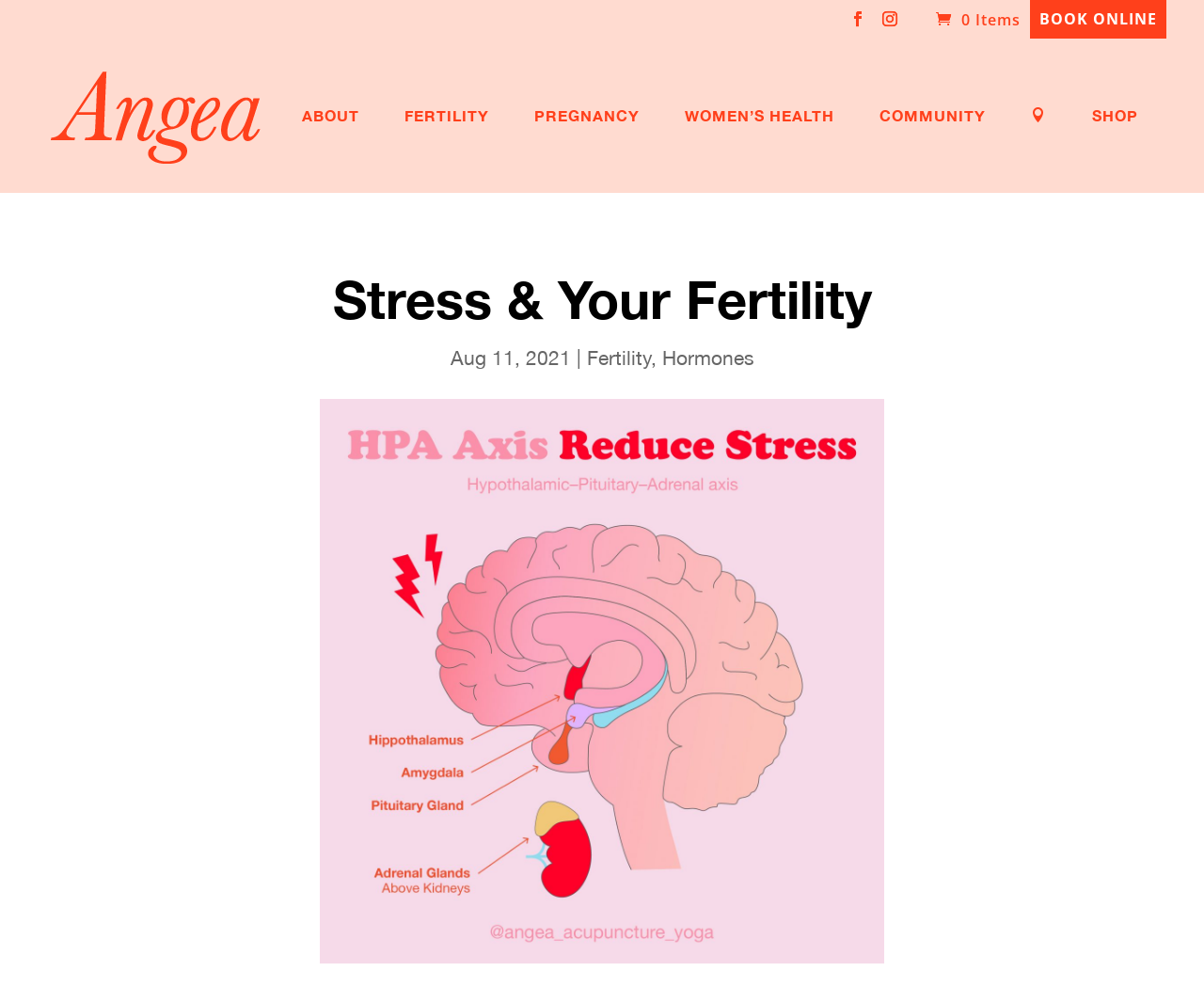What are the related topics to the article?
Please answer the question with a detailed and comprehensive explanation.

The related topics to the article are indicated by the links 'Fertility' and 'Hormones' which are located below the heading 'Stress & Your Fertility' and the date of the article.